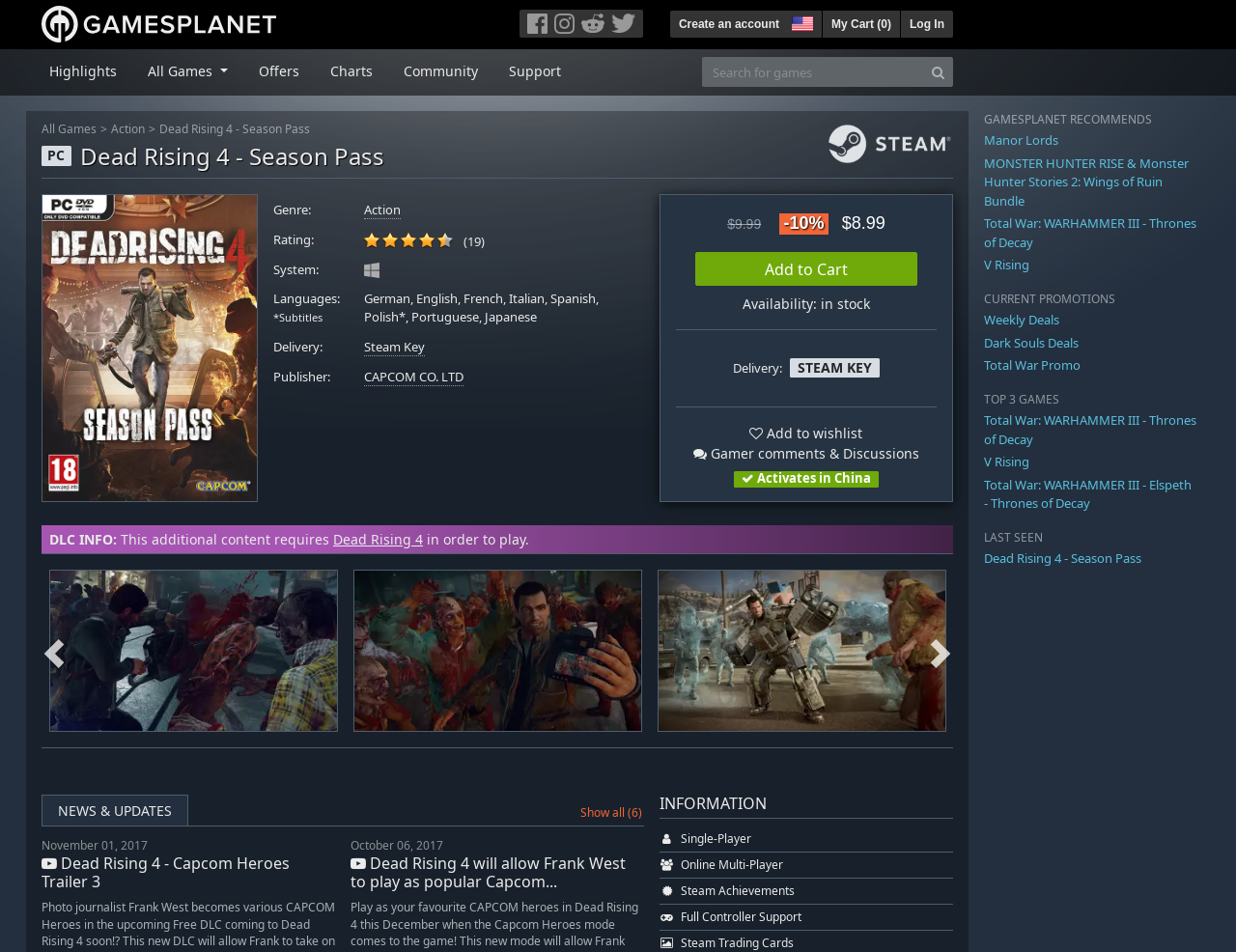Write an extensive caption that covers every aspect of the webpage.

The webpage is about the Dead Rising 4 Season Pass, a digital product available for purchase. At the top left, there is a link to the website's homepage, "Gamesplanet.com", accompanied by a small logo. Next to it, there are social media links to Facebook, Instagram, Reddit, and Twitter, each with its respective icon.

On the top right, there is a section with links to create an account, select a region (currently set to "US"), view the shopping cart, and log in. Below this section, there is a search bar with a button to search for games.

The main content of the page is divided into sections. The first section displays the product's title, "Dead Rising 4 - Season Pass", and a large cover image. Below the title, there are links to navigate through the website's categories, including "Highlights", "All Games", "Offers", "Charts", "Community", and "Support".

The next section provides details about the product, including its genre (Action), rating, and system requirements (Windows PC). There is also information about the languages supported, delivery method (Steam Key), and publisher (CAPCOM CO. LTD).

The pricing section shows the original price of $9.99, with a 10% discount, making the current price $8.99. There is a call-to-action button to add the product to the cart, and a note indicating that the product is in stock.

Below the pricing section, there are two horizontal separators, followed by a section with additional information about the product, including a note about the delivery method and a link to add the product to a wishlist. There is also a section with gamer comments and discussions, and a note about the product's activation region (China).

The final section displays three screenshots of the game, each with a link to view the screenshot. There are also buttons to navigate through the screenshots.